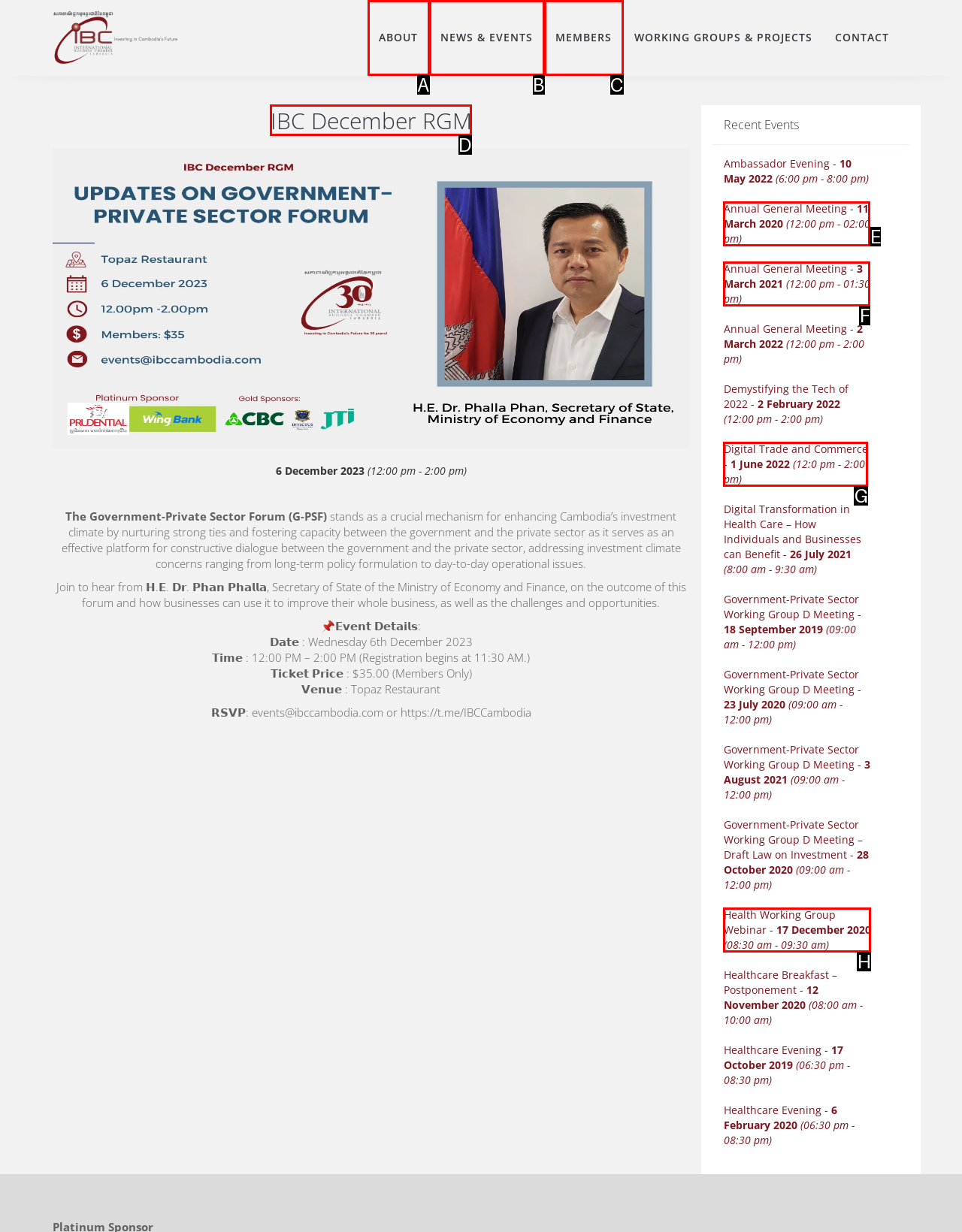Tell me the letter of the correct UI element to click for this instruction: View IBC December RGM event details. Answer with the letter only.

D